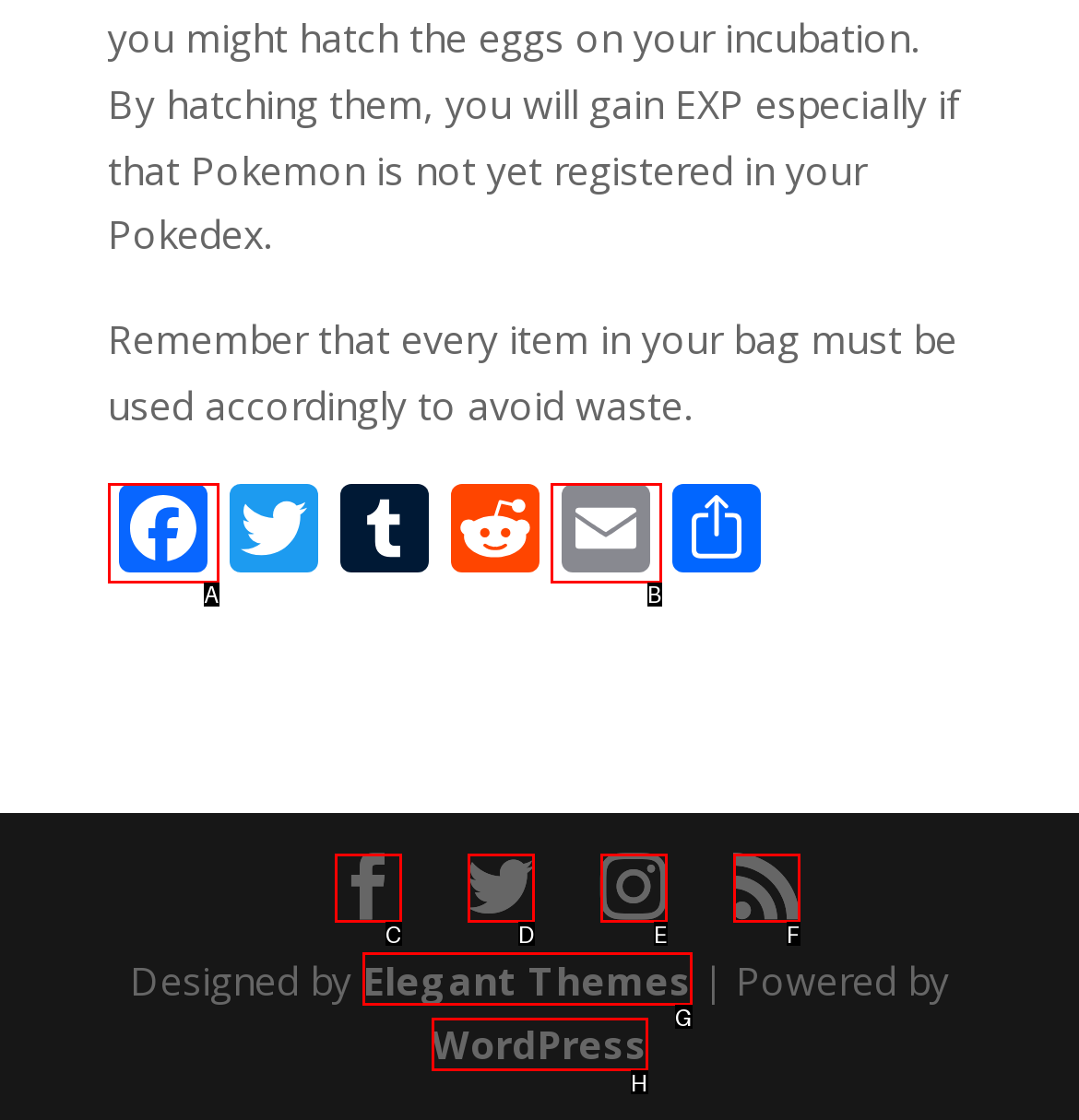Tell me which letter I should select to achieve the following goal: reply to the comment from yassy
Answer with the corresponding letter from the provided options directly.

None